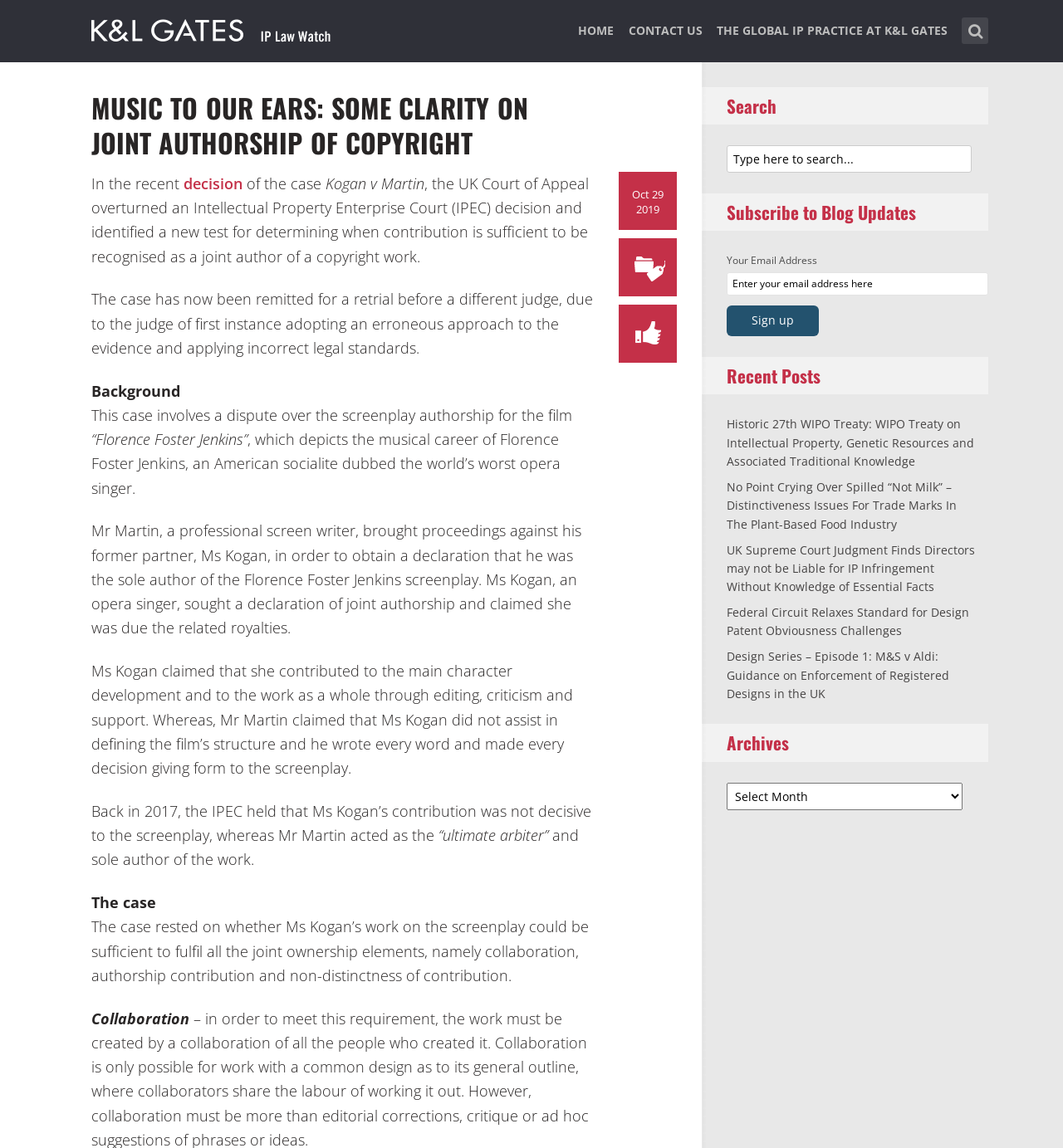Find the bounding box coordinates for the area that must be clicked to perform this action: "View Recent Posts".

[0.684, 0.363, 0.916, 0.409]